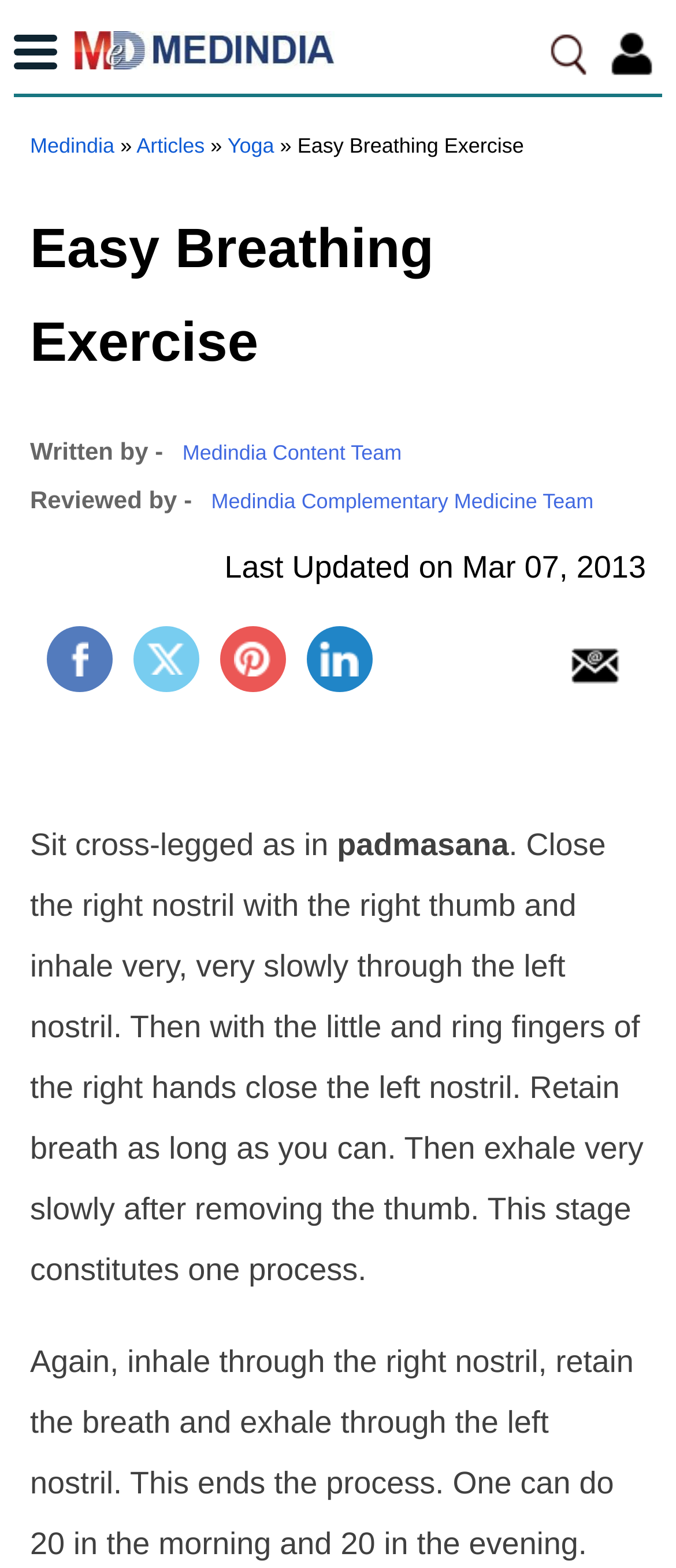Identify the bounding box coordinates for the region to click in order to carry out this instruction: "view Christian perspective posts". Provide the coordinates using four float numbers between 0 and 1, formatted as [left, top, right, bottom].

None